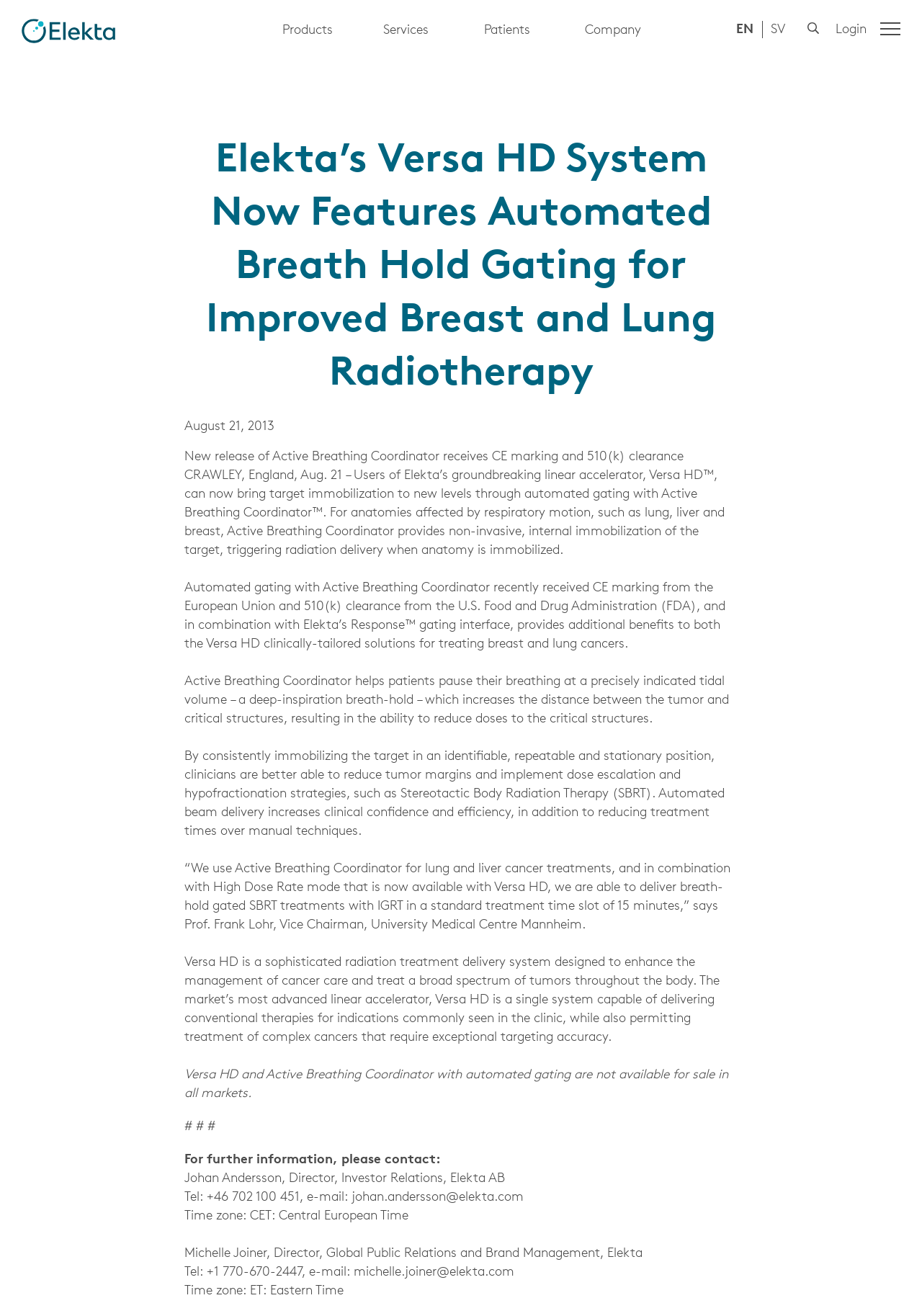Given the description: "Company", determine the bounding box coordinates of the UI element. The coordinates should be formatted as four float numbers between 0 and 1, [left, top, right, bottom].

[0.629, 0.014, 0.7, 0.033]